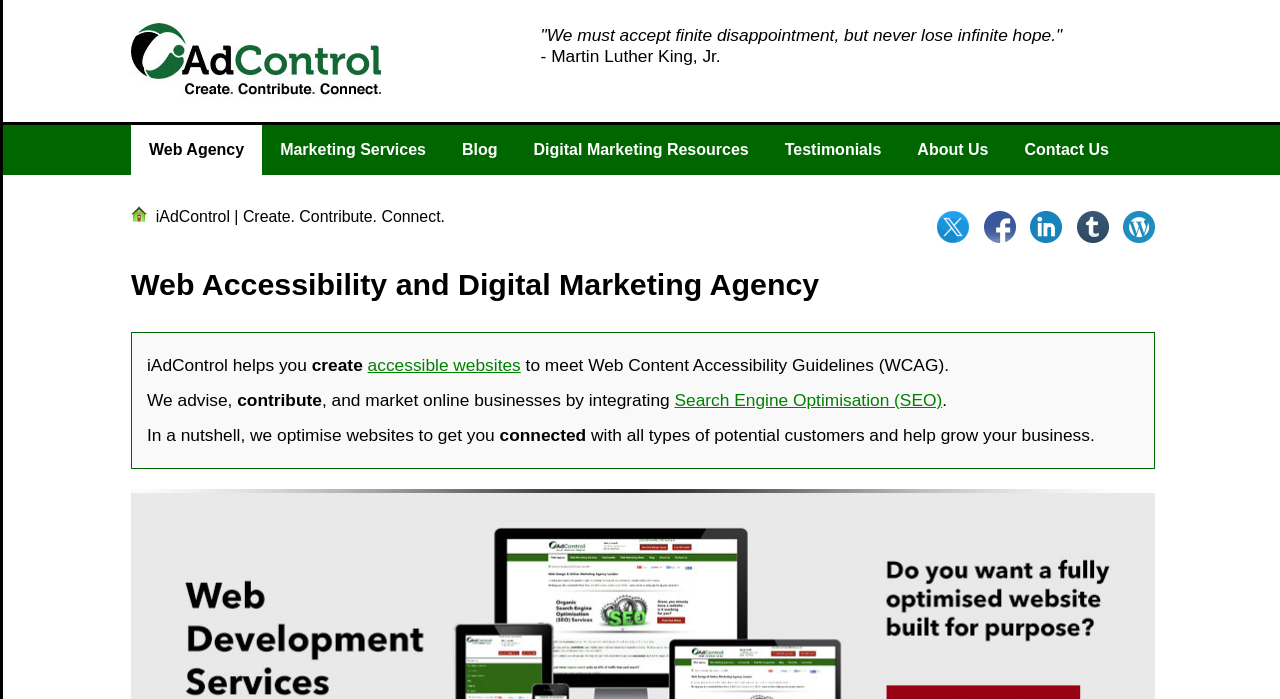What is the quote on the webpage?
Answer the question with as much detail as possible.

I found the answer by reading the quote on the webpage, which is attributed to Martin Luther King, Jr. and says 'We must accept finite disappointment, but never lose infinite hope.'